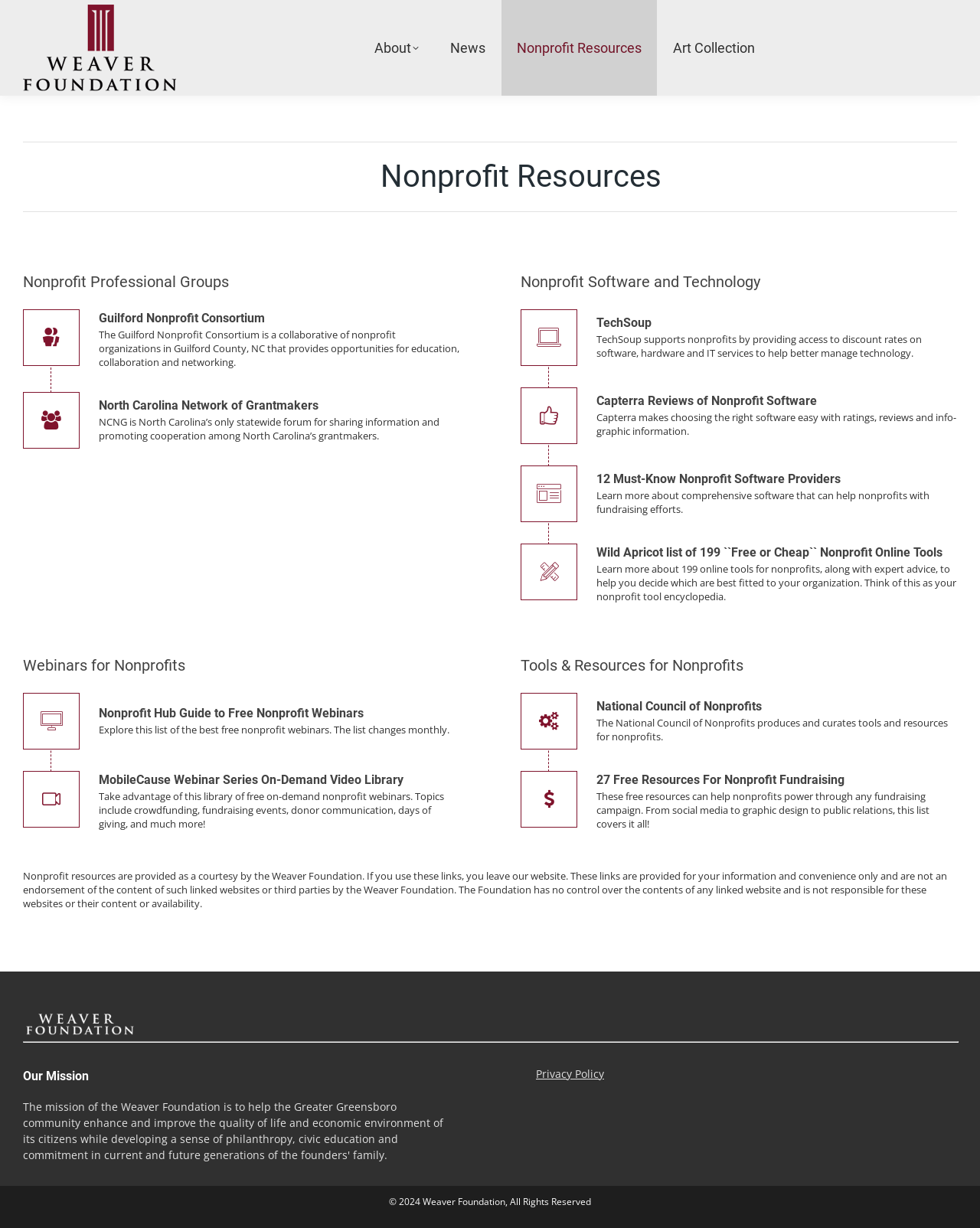Identify the bounding box coordinates of the part that should be clicked to carry out this instruction: "Read the National Council of Nonprofits".

[0.609, 0.568, 0.977, 0.583]